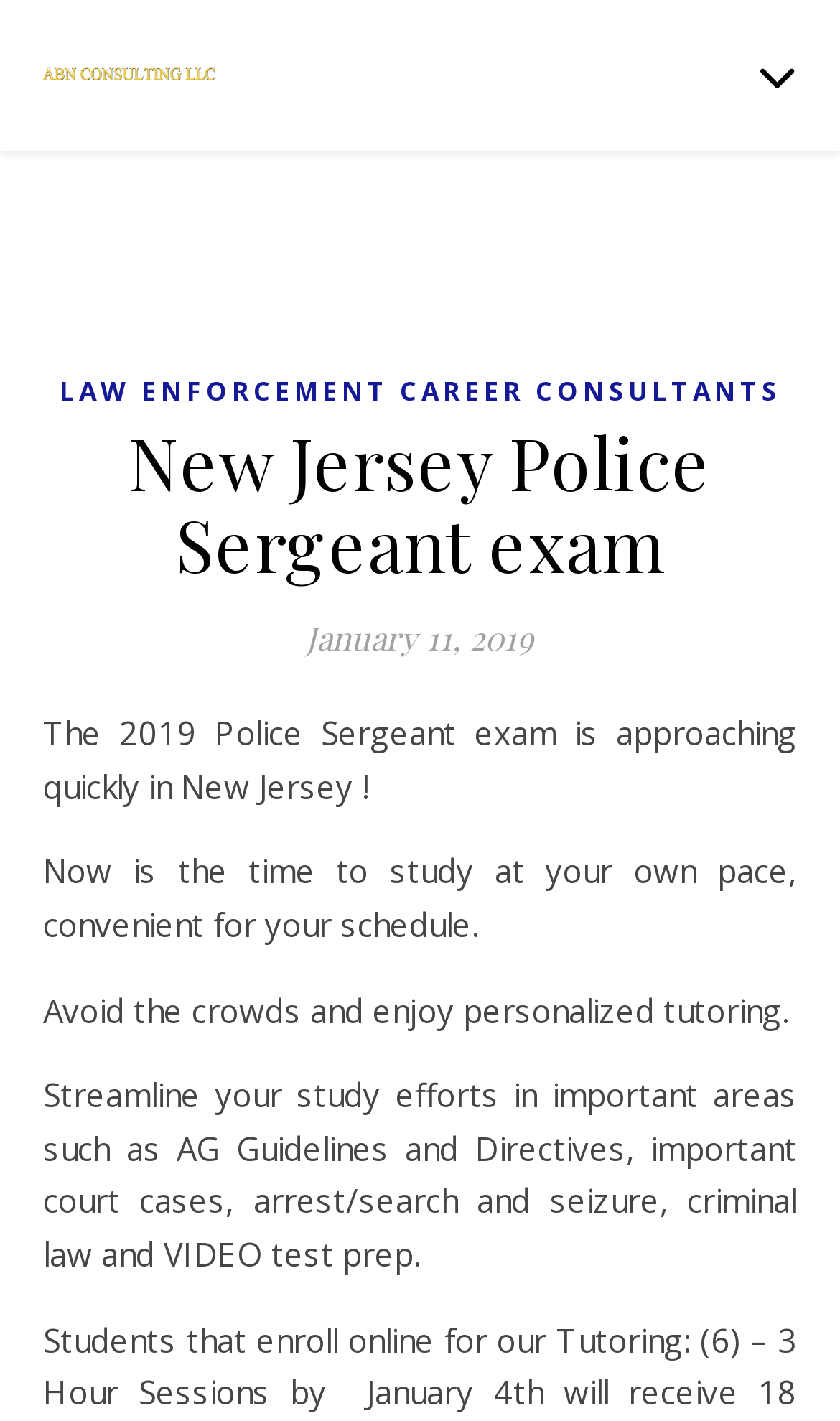What is the company name mentioned on the webpage?
Please provide a comprehensive and detailed answer to the question.

The webpage has a link and an image with the text 'ABN Consulting LLC', which indicates that it is the company name mentioned on the webpage.